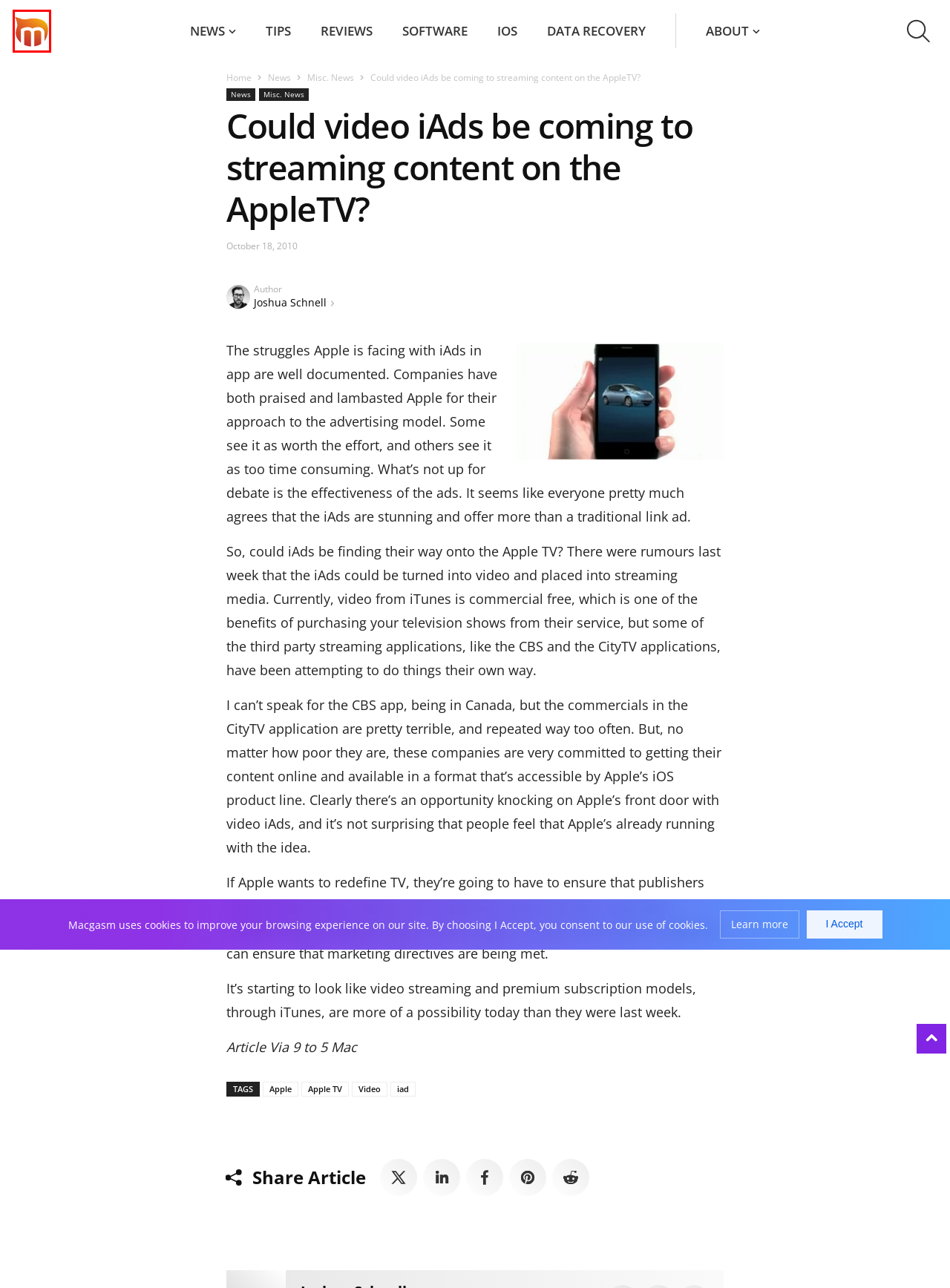Look at the screenshot of a webpage where a red rectangle bounding box is present. Choose the webpage description that best describes the new webpage after clicking the element inside the red bounding box. Here are the candidates:
A. Reviews Archives - Page 1 of 7 - Macgasm
B. Misc. News Archives - Page 1 of 166 - Macgasm
C. Macgasm - Tech News With An Apple Focus
D. Joshua Schnell, Author at Macgasm
E. Tips Archives - Page 1 of 36 - Macgasm
F. Video Archives - Macgasm
G. Software Archives - Page 1 of 5 - Macgasm
H. iOS Archives - Page 1 of 4 - Macgasm

C